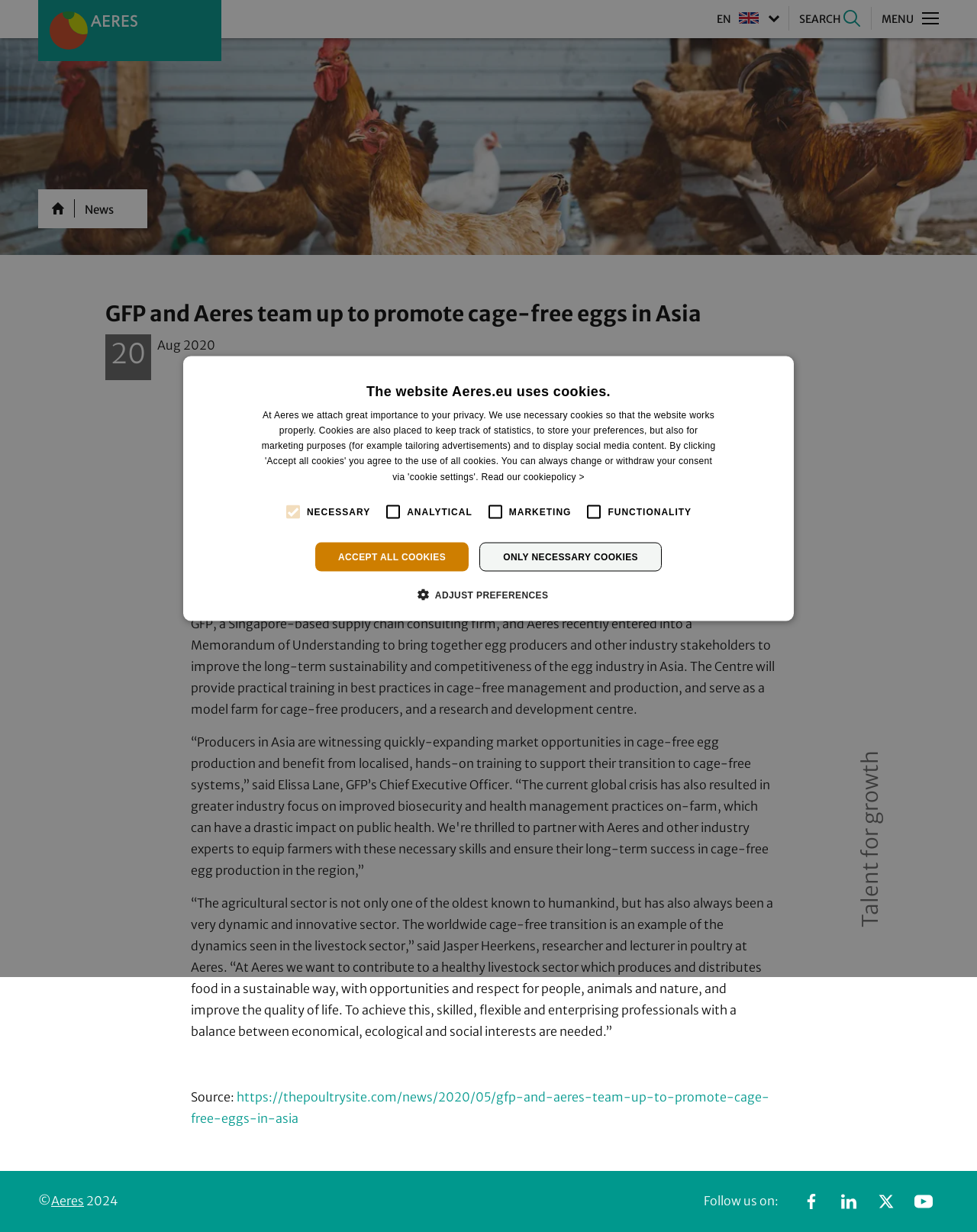Locate the bounding box coordinates of the area that needs to be clicked to fulfill the following instruction: "Click on the 'Home' link". The coordinates should be in the format of four float numbers between 0 and 1, namely [left, top, right, bottom].

None